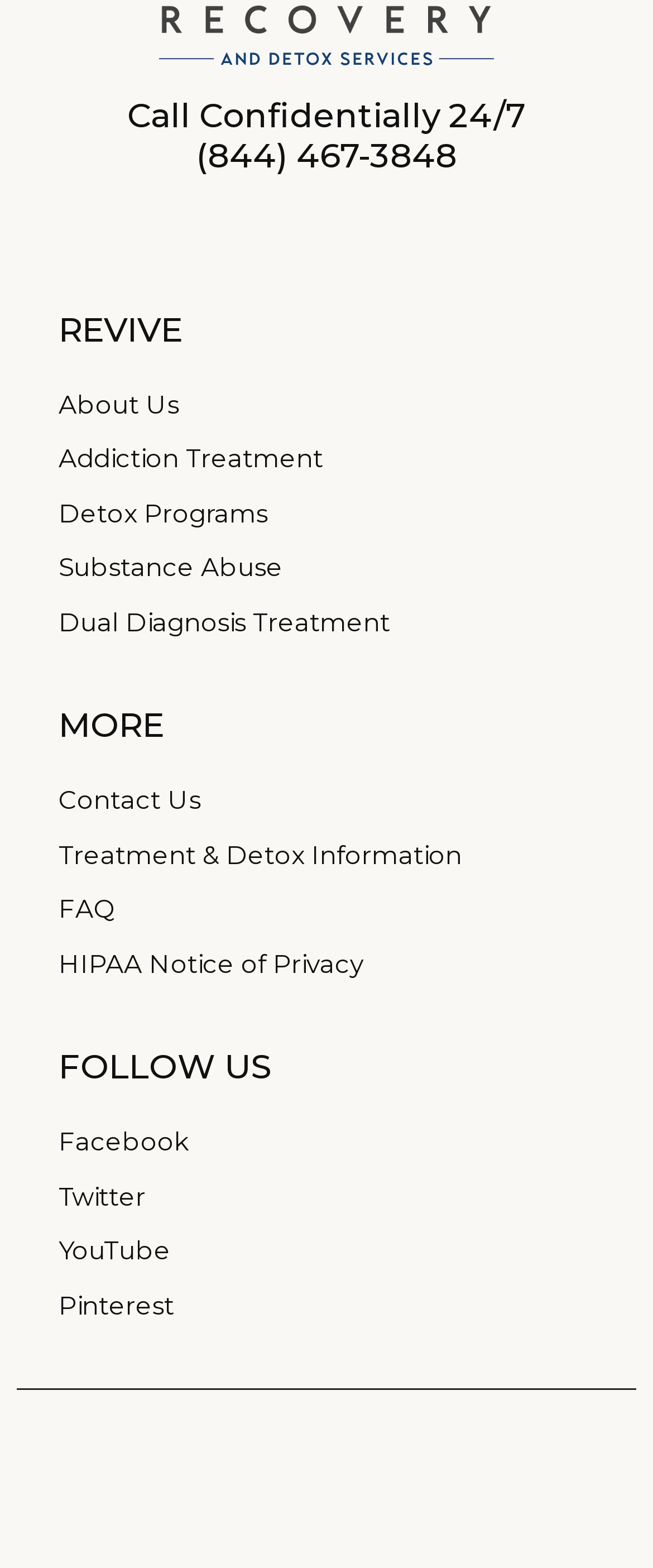Utilize the details in the image to thoroughly answer the following question: What is the phone number to call confidentially?

The phone number can be found in the top section of the webpage, where it says 'Call Confidentially 24/7' followed by the phone number.